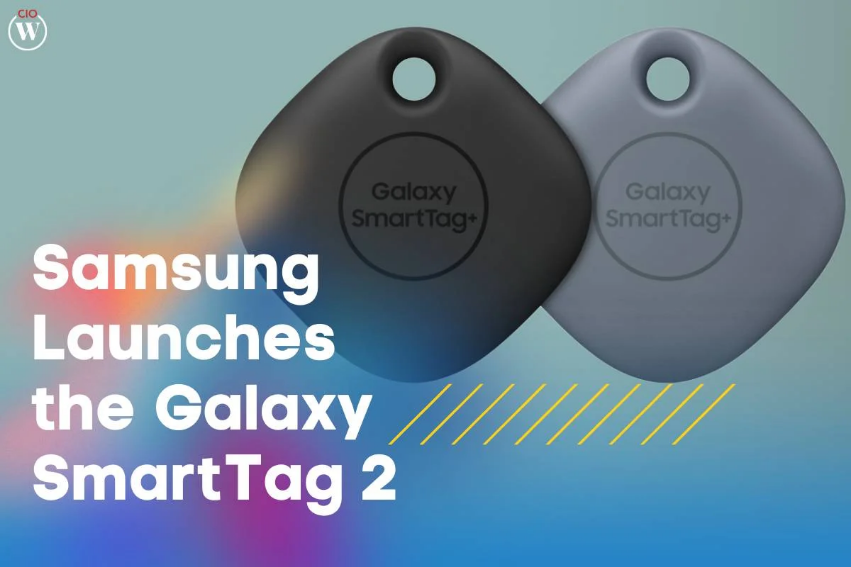Create a vivid and detailed description of the image.

In this vibrant promotional image, Samsung introduces the Galaxy SmartTag 2, showcased in two colors: a sleek black and a subtle gray. The design emphasizes the product's modern aesthetic, featuring a central logo that reads "Galaxy SmartTag+" as a nod to its predecessor. The background, infused with a dynamic gradient, draws attention to the SmartTag 2, which is designed to enhance connectivity and tracking capabilities. Accompanying the image is bold text that proclaims "Samsung Launches the Galaxy SmartTag 2," signaling the product's significance in the tech ecosystem. This innovative gadget, set to hit the market on October 11th at an attractive price point, combines Bluetooth and Ultra-Wideband (UWB) technologies, promising to redefine how users keep track of their belongings.